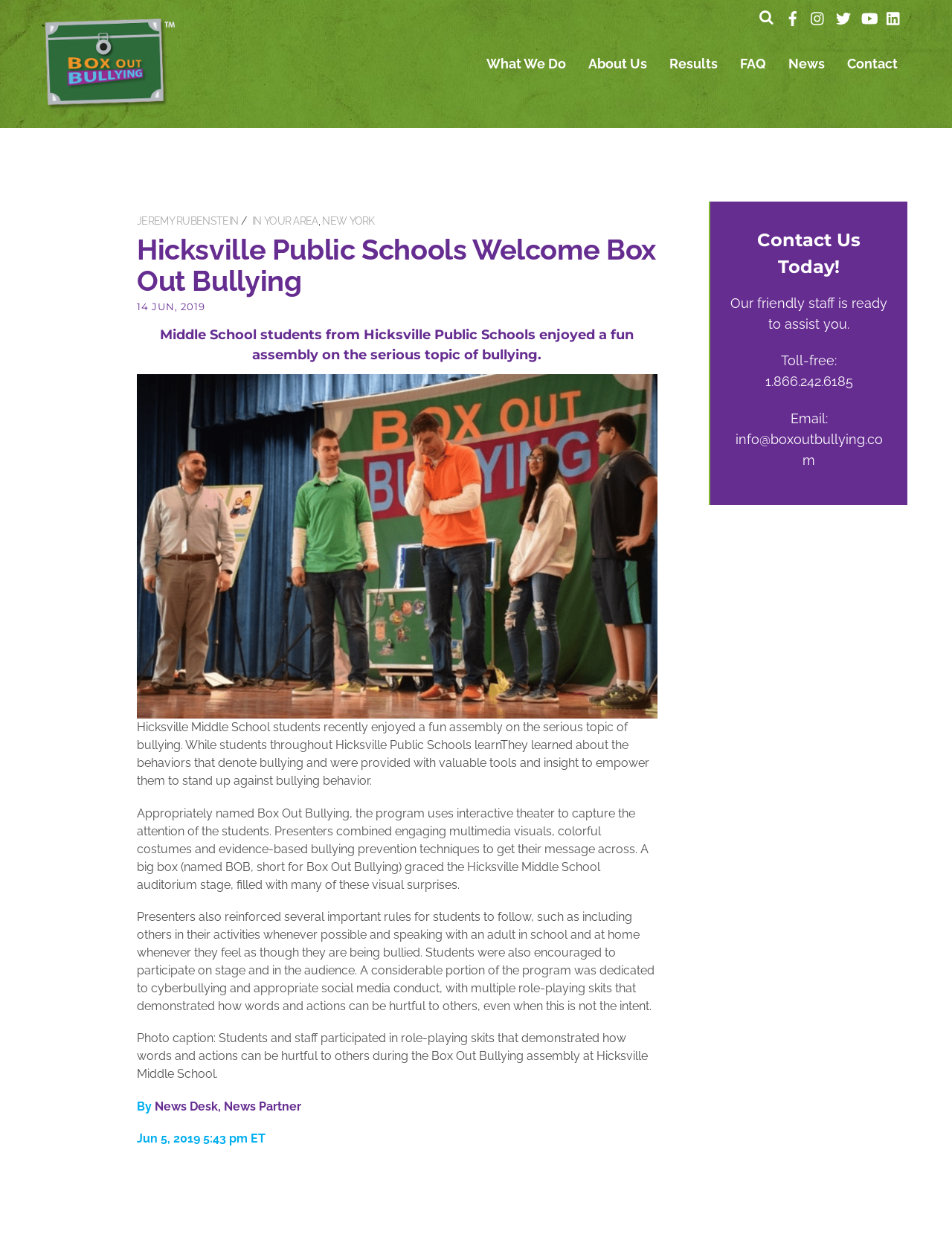Extract the bounding box coordinates for the UI element described by the text: "News". The coordinates should be in the form of [left, top, right, bottom] with values between 0 and 1.

[0.82, 0.041, 0.874, 0.07]